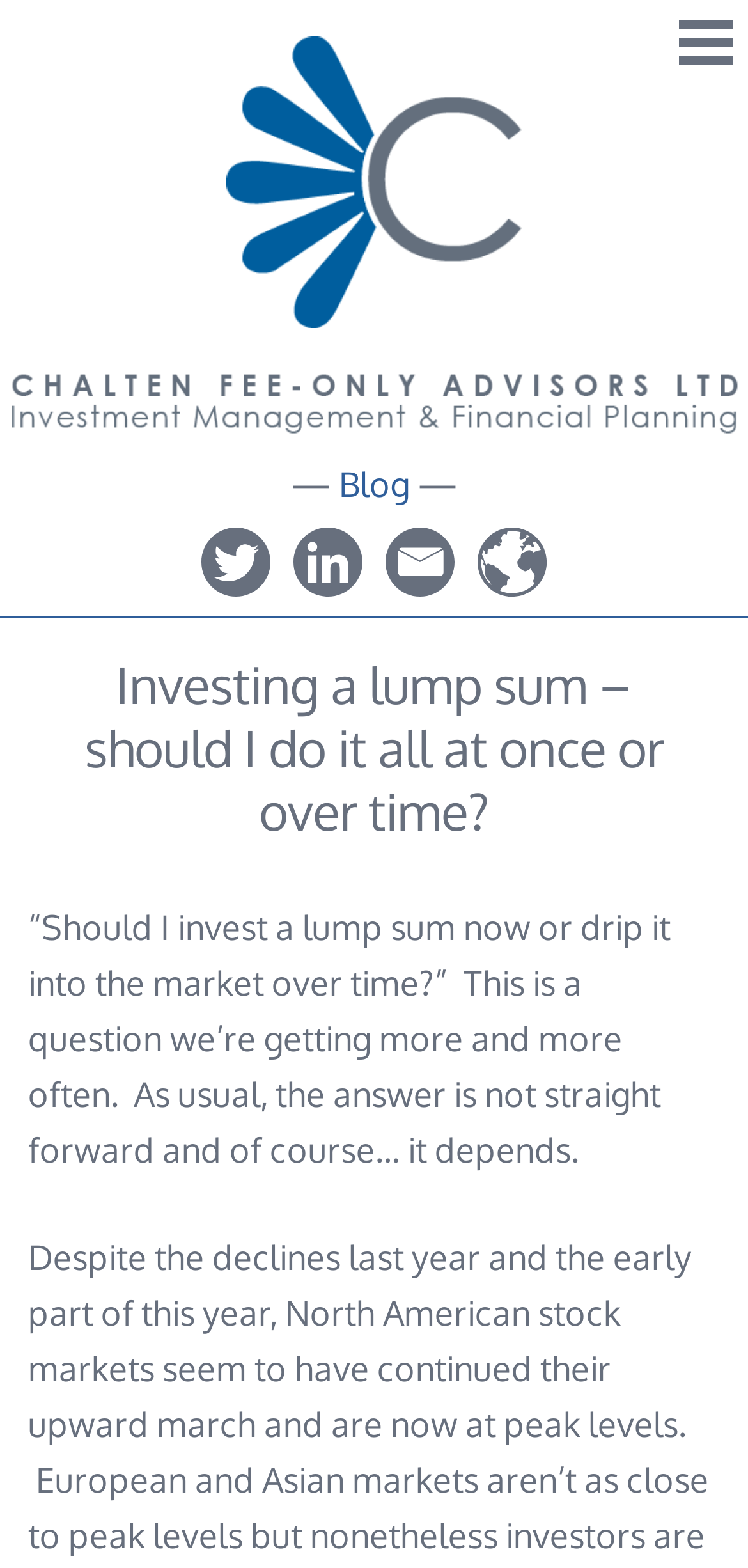Given the content of the image, can you provide a detailed answer to the question?
What is the topic of the blog post?

The topic of the blog post can be found in the heading of the article, which says 'Investing a lump sum – should I do it all at once or over time?'. This heading is located in the main content area of the webpage.